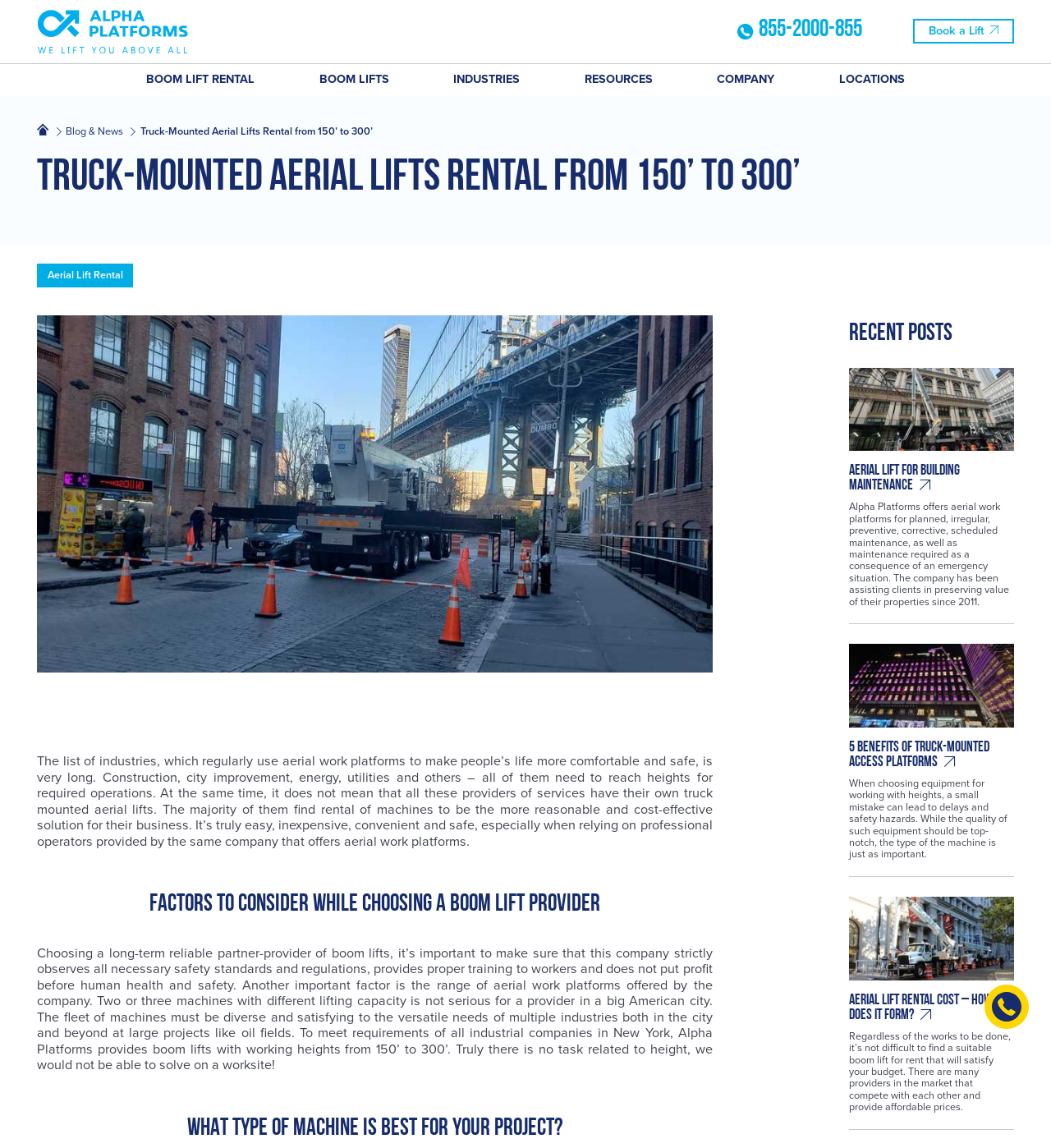Answer in one word or a short phrase: 
What type of maintenance does Alpha Platforms offer aerial work platforms for?

Planned, irregular, preventive, corrective, scheduled maintenance